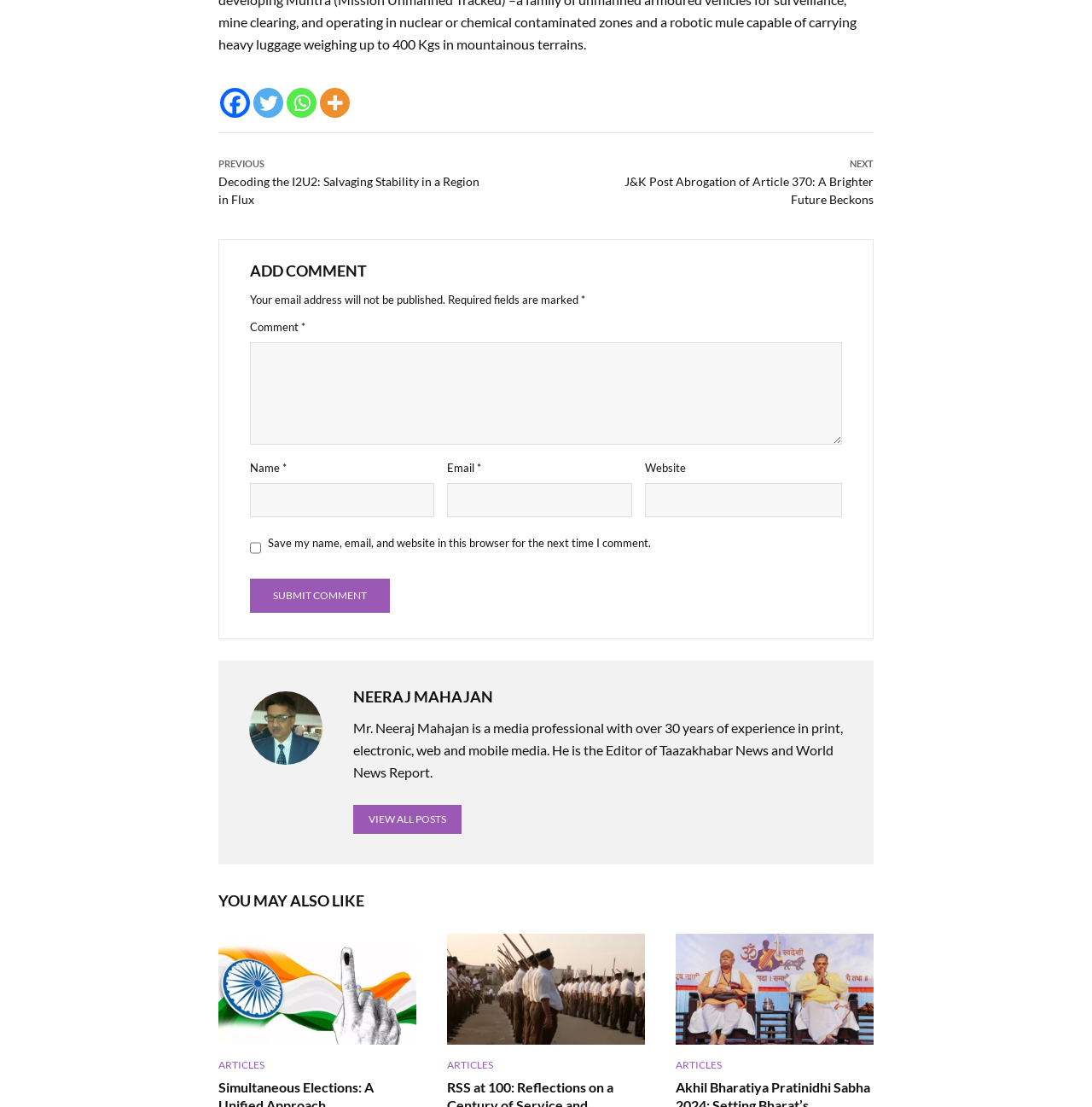Use the information in the screenshot to answer the question comprehensively: What is the name of the author of the article?

The author's name is mentioned in the heading 'NEERAJ MAHAJAN' along with a brief description of his background and experience.